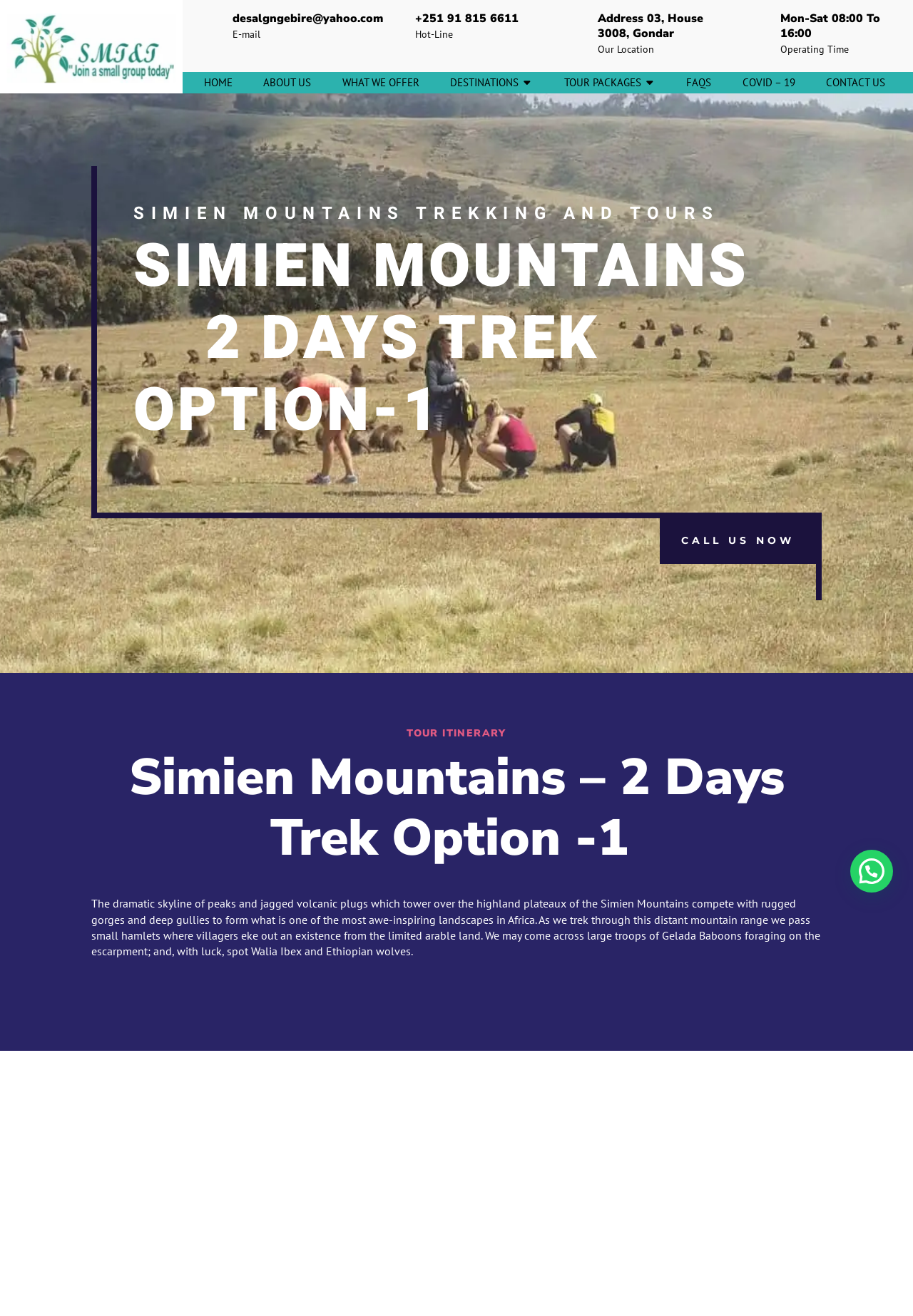Pinpoint the bounding box coordinates of the clickable area necessary to execute the following instruction: "Click the CONTACT US link". The coordinates should be given as four float numbers between 0 and 1, namely [left, top, right, bottom].

[0.905, 0.059, 0.969, 0.067]